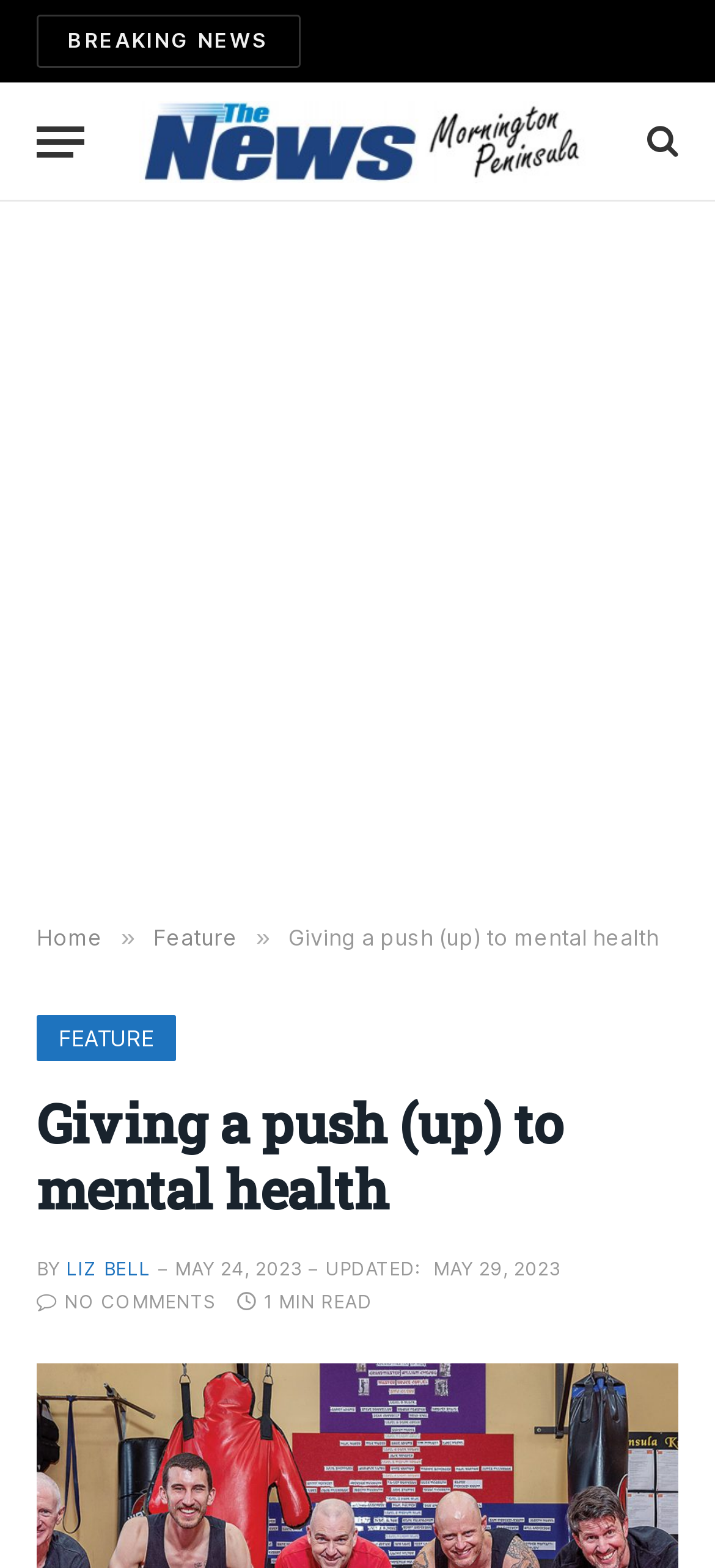Please find the top heading of the webpage and generate its text.

Giving a push (up) to mental health